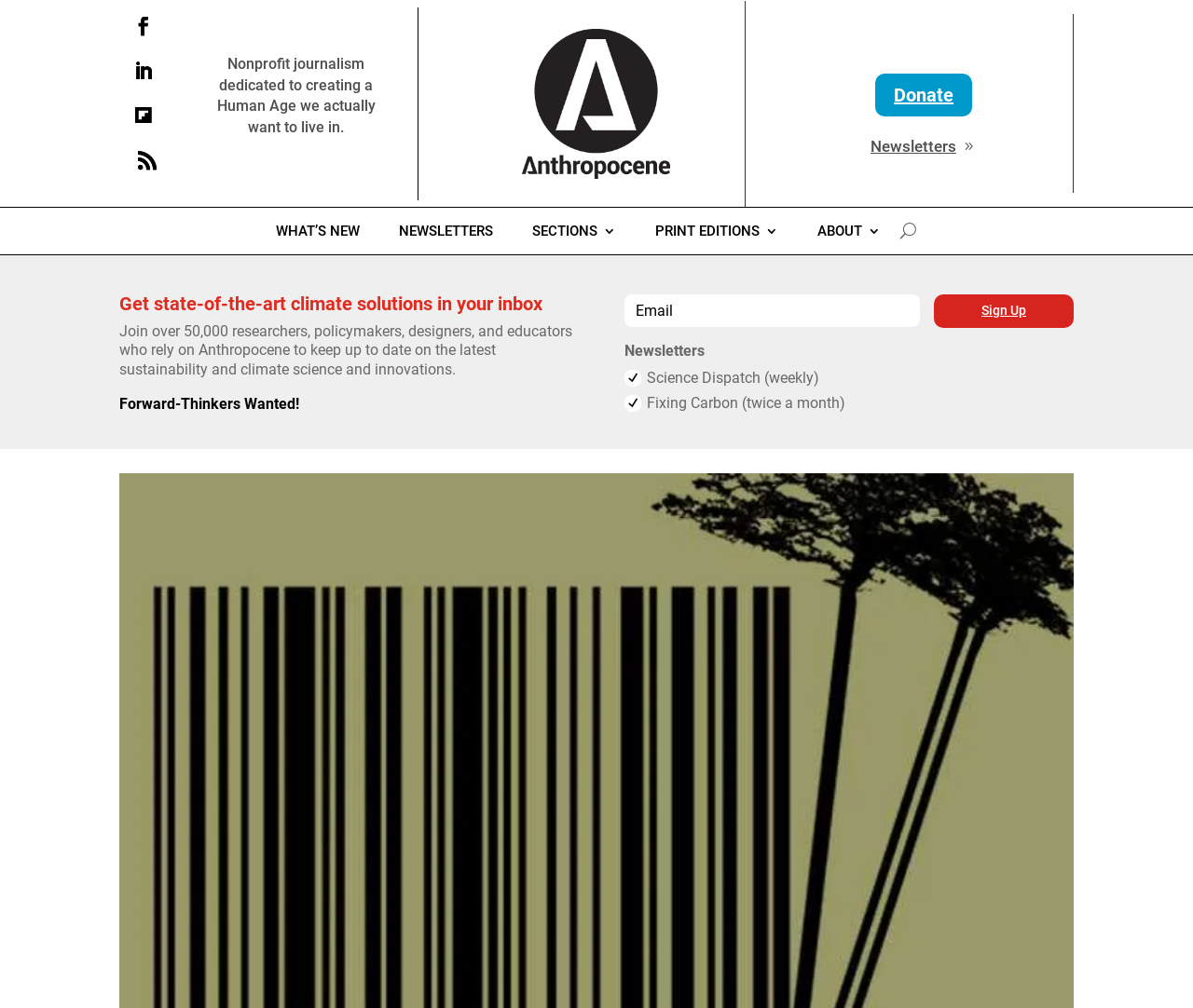What is the purpose of the textbox?
Give a single word or phrase as your answer by examining the image.

To enter email